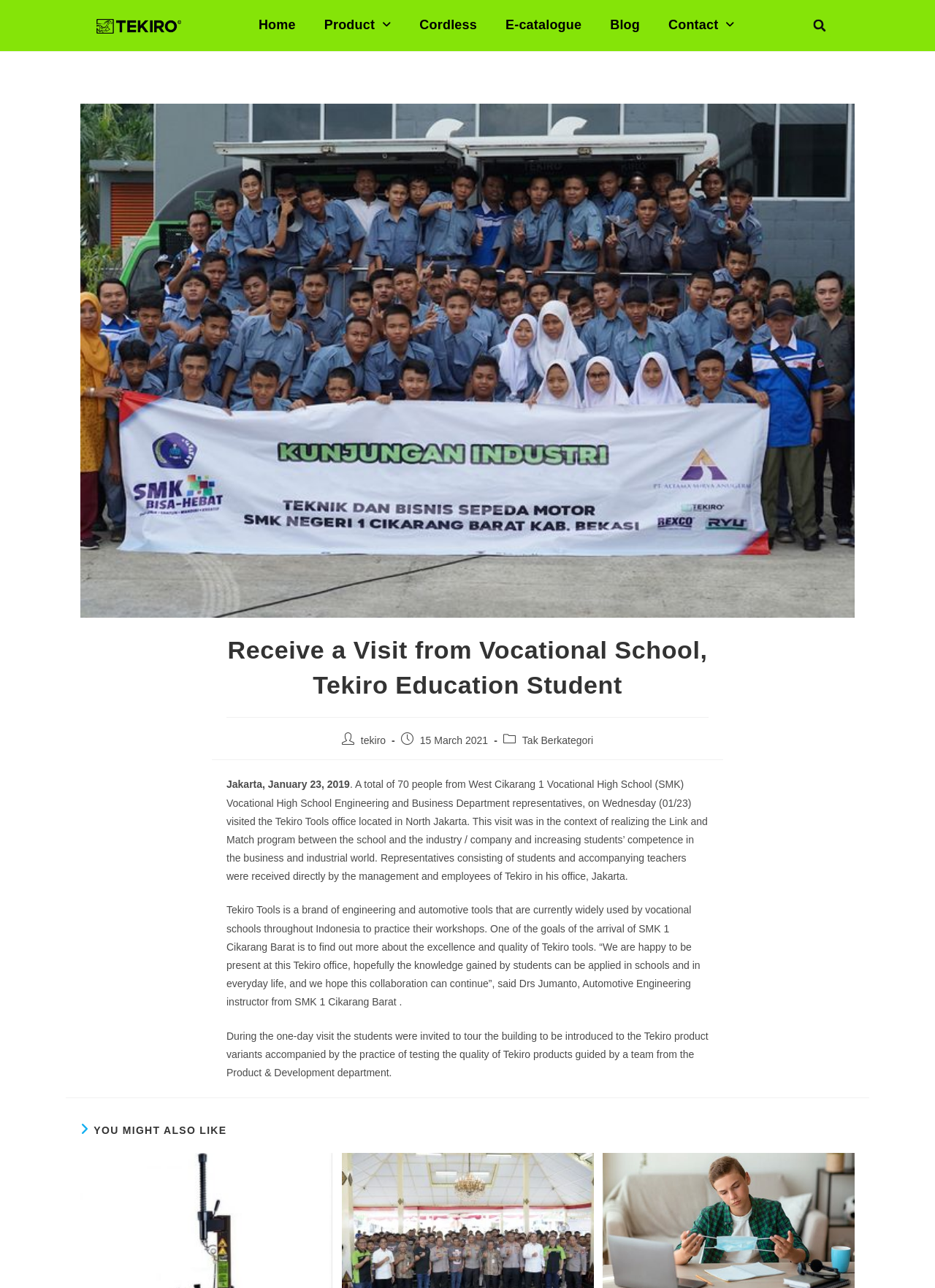Can you identify the bounding box coordinates of the clickable region needed to carry out this instruction: 'Read the blog'? The coordinates should be four float numbers within the range of 0 to 1, stated as [left, top, right, bottom].

[0.639, 0.014, 0.698, 0.024]